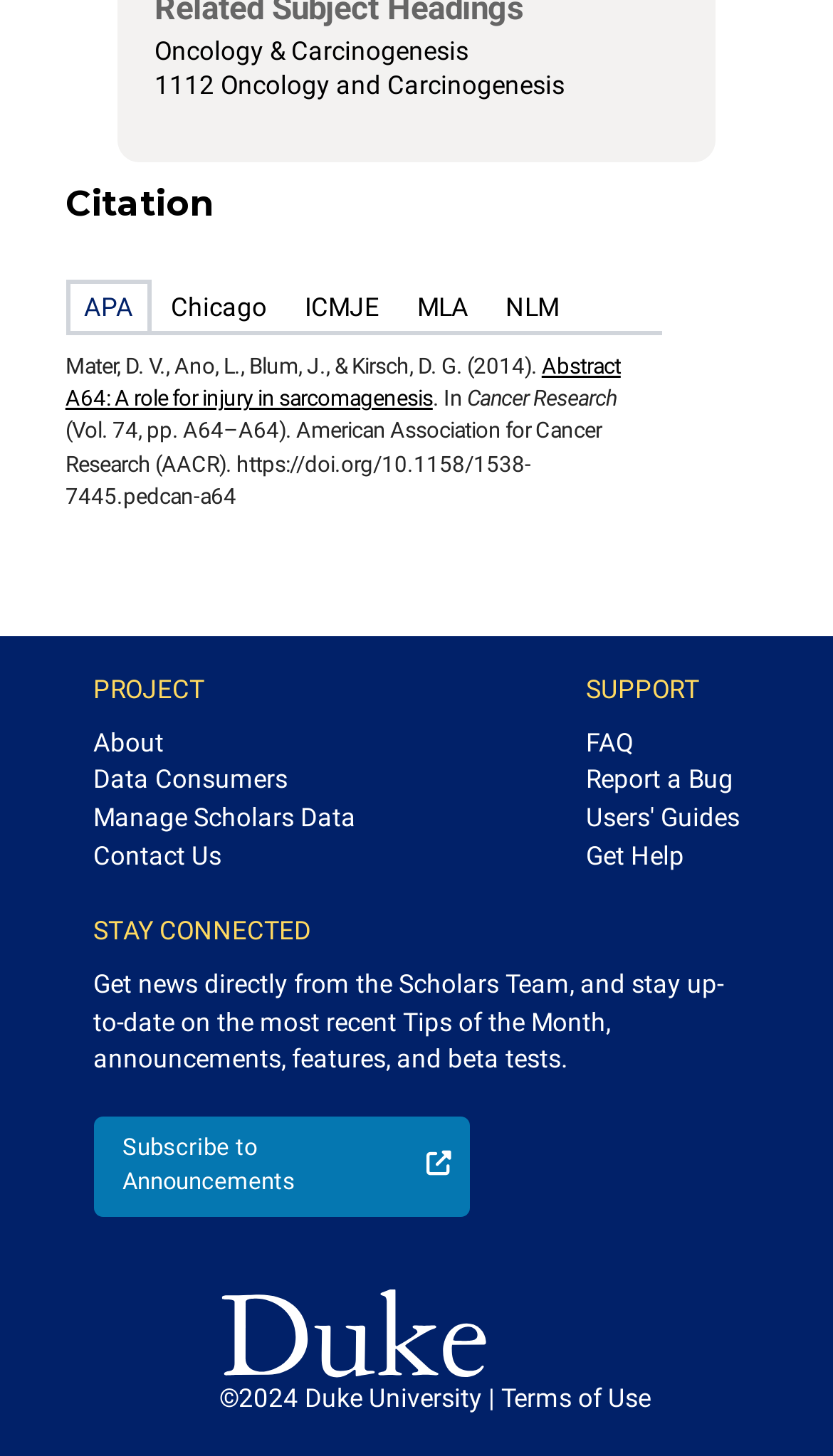Identify the bounding box coordinates of the clickable region necessary to fulfill the following instruction: "Subscribe to announcements". The bounding box coordinates should be four float numbers between 0 and 1, i.e., [left, top, right, bottom].

[0.112, 0.767, 0.565, 0.835]